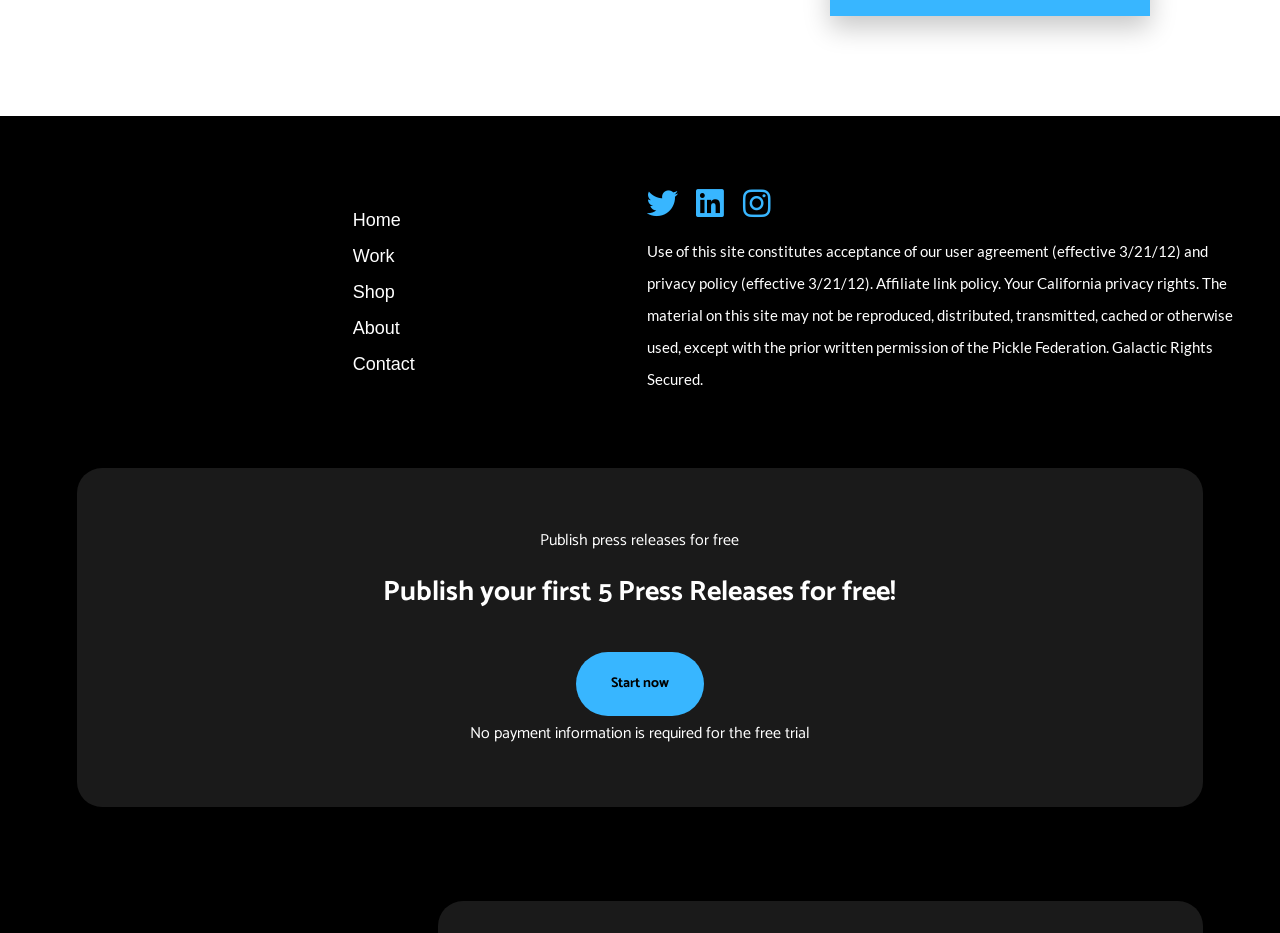Specify the bounding box coordinates for the region that must be clicked to perform the given instruction: "Click on Contact".

[0.276, 0.37, 0.498, 0.409]